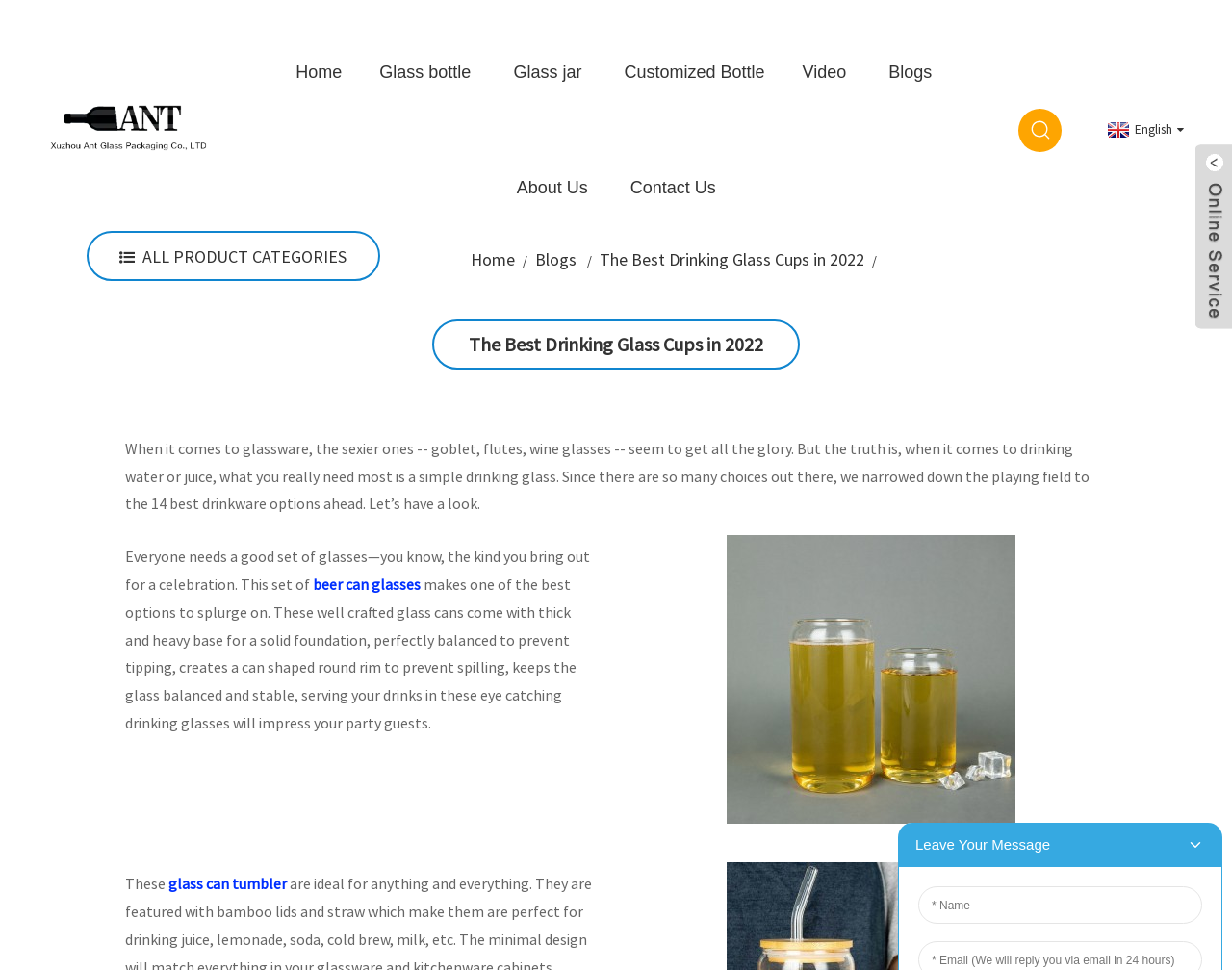Kindly determine the bounding box coordinates for the area that needs to be clicked to execute this instruction: "Click the logo".

[0.039, 0.079, 0.17, 0.159]